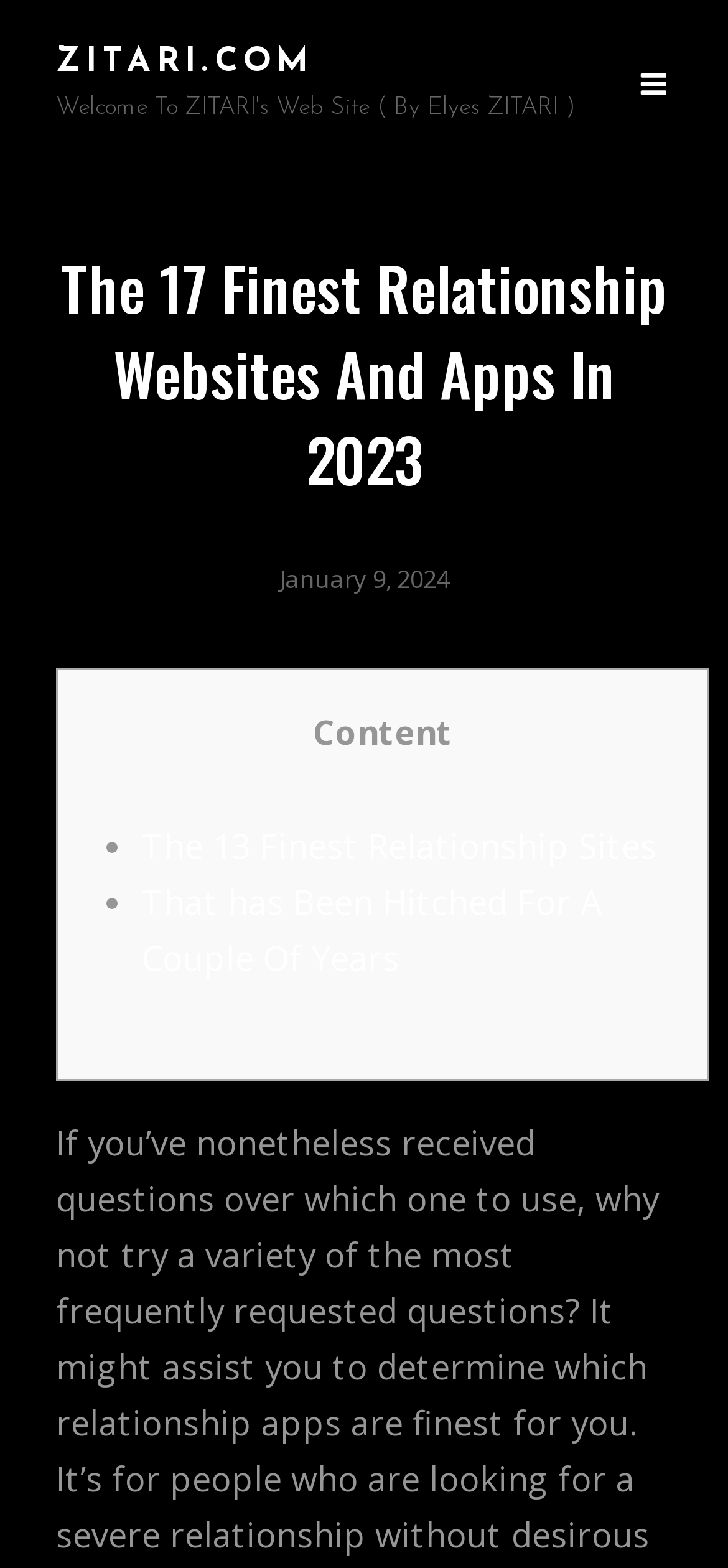What is the purpose of the webpage?
Please provide a detailed and thorough answer to the question.

Based on the content of the webpage, I inferred that the purpose is to list and discuss relationship websites and apps, as indicated by the links and text within the LayoutTable section.